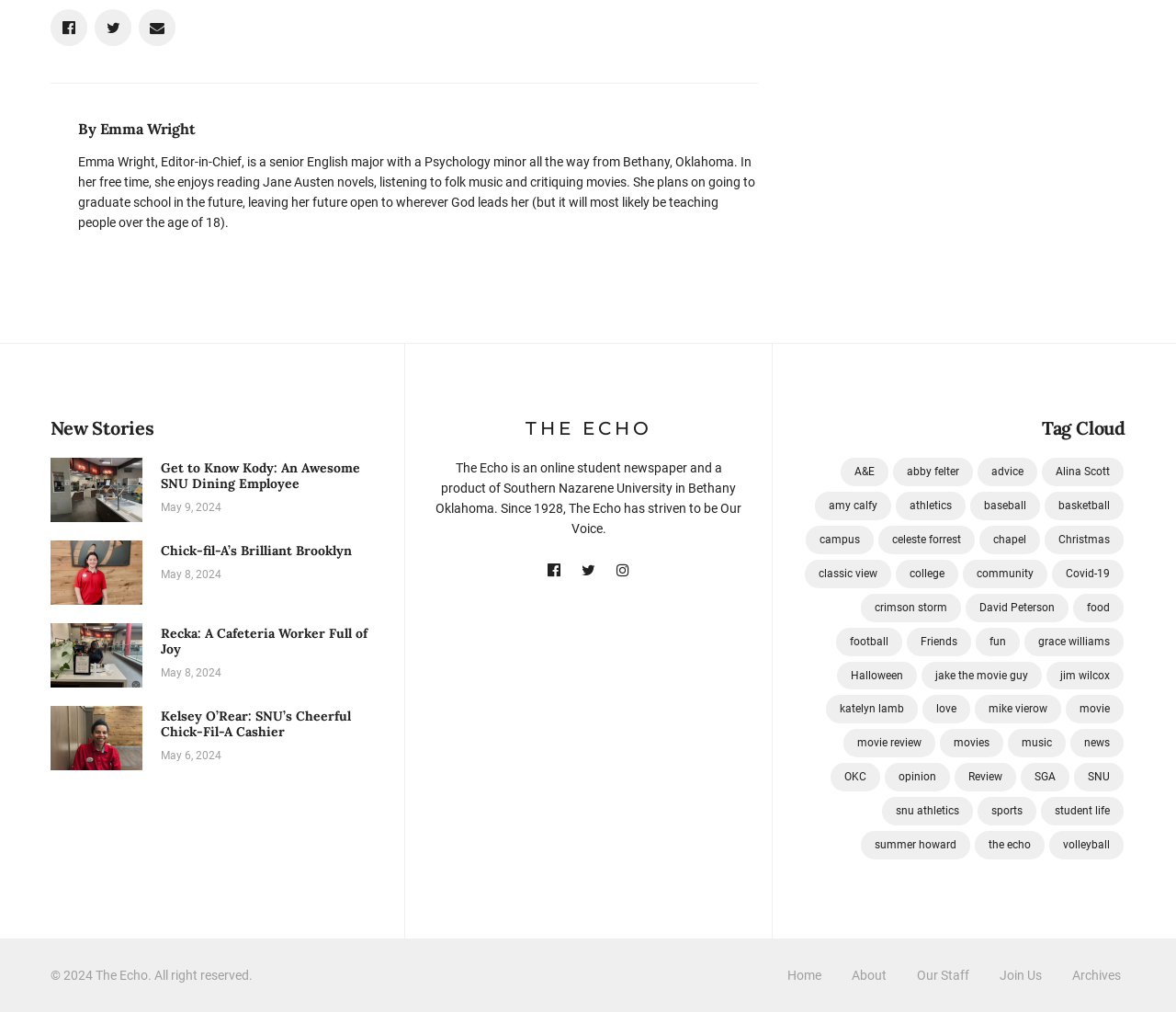What is the name of the Editor-in-Chief?
Look at the image and respond with a single word or a short phrase.

Emma Wright